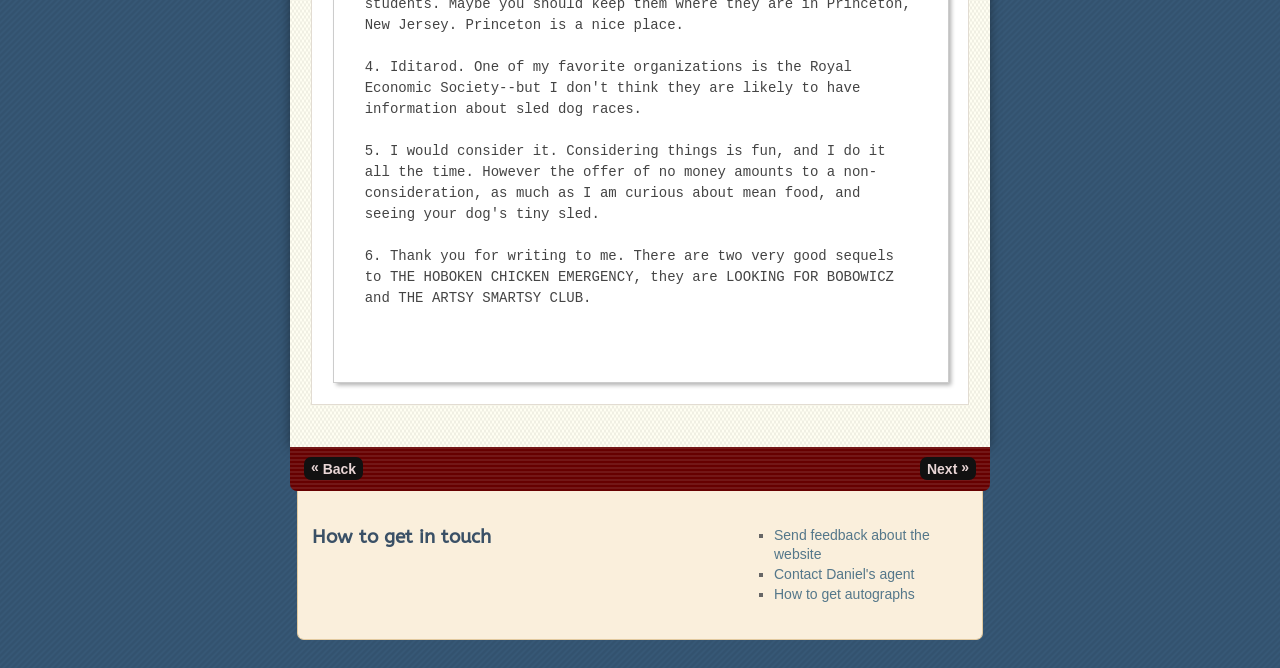Provide the bounding box coordinates, formatted as (top-left x, top-left y, bottom-right x, bottom-right y), with all values being floating point numbers between 0 and 1. Identify the bounding box of the UI element that matches the description: « Back

[0.238, 0.684, 0.284, 0.719]